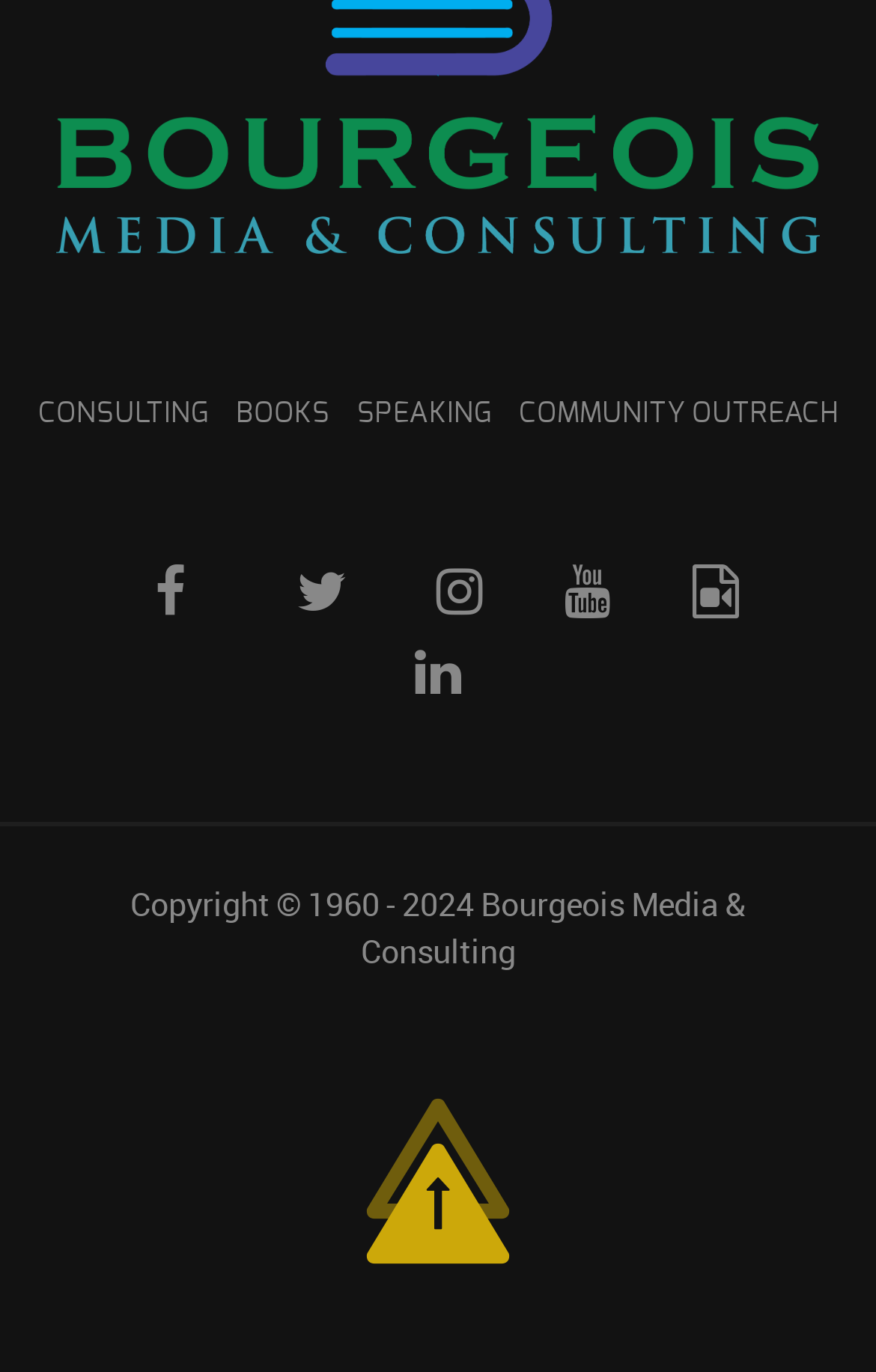Please provide a brief answer to the following inquiry using a single word or phrase:
What are the social media platforms listed?

Facebook, Twitter, Instagram, YouTube, Tik Tok, LinkedIn